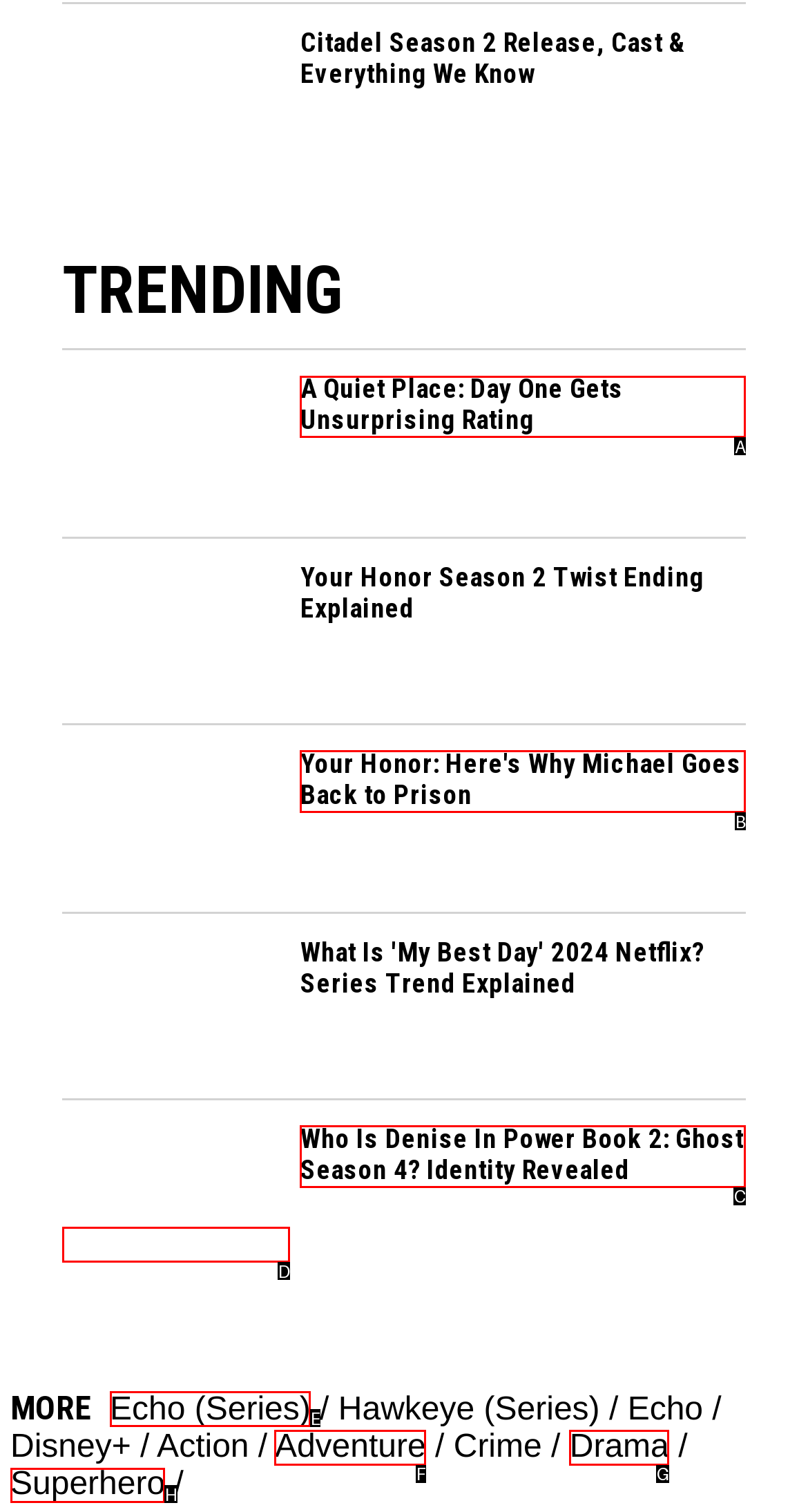Identify which lettered option to click to carry out the task: click on Complete list. Provide the letter as your answer.

None